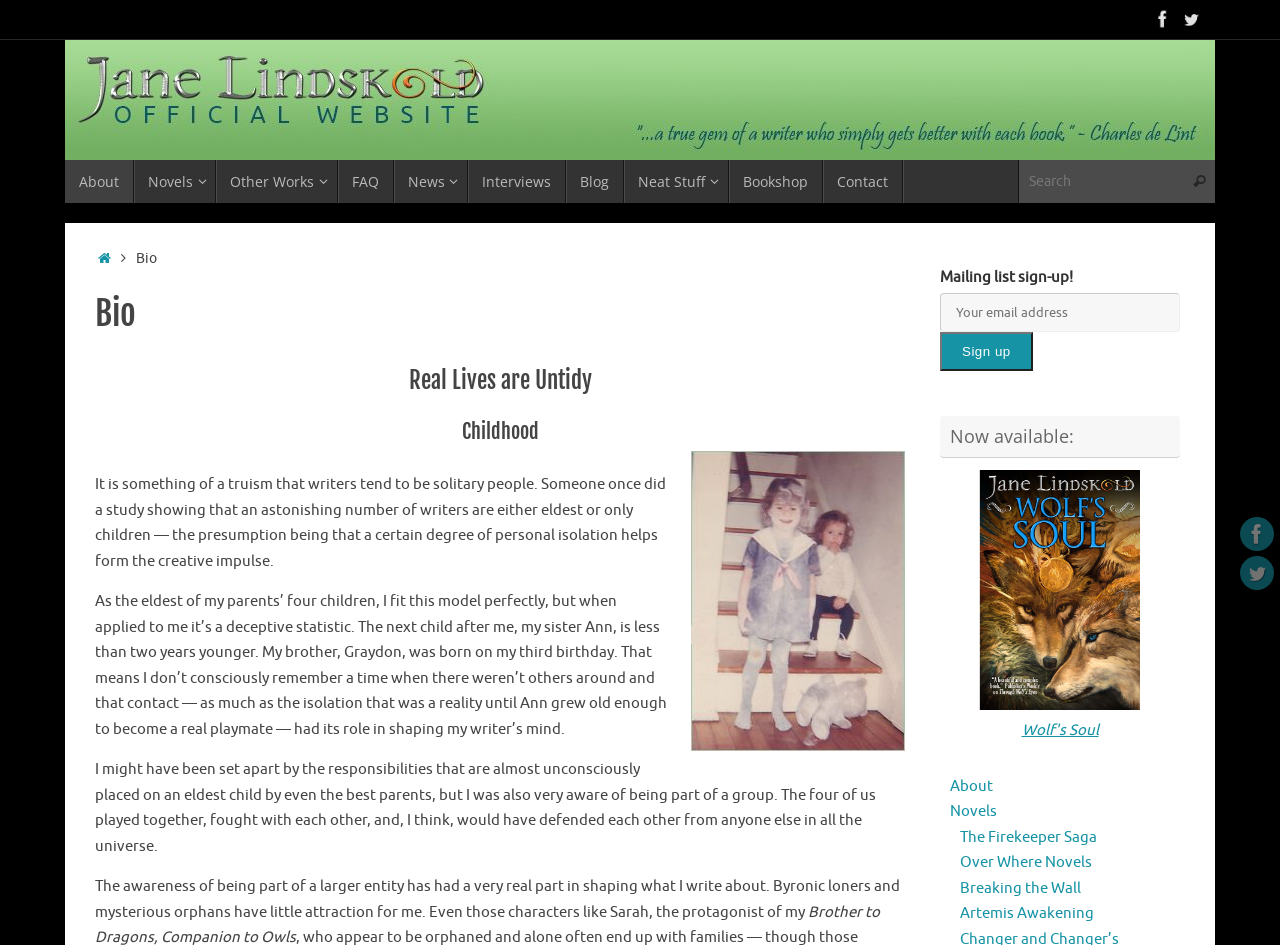Generate a comprehensive description of the webpage content.

This webpage is the official website of author Jane Lindskold. At the top right corner, there are two social media links, Facebook and Twitter, each accompanied by an image. Below these links, there is a large image that spans almost the entire width of the page, with the website's title "Jane Lindskold's Official Website" written on it.

On the top left side, there is a navigation menu with links to various sections of the website, including "About", "Novels", "Other Works", "FAQ", "News", "Interviews", "Blog", "Neat Stuff", "Bookshop", and "Contact". Next to the navigation menu, there is a search bar with a search button.

The main content of the webpage is divided into sections. The first section has a heading "Bio" and features a childhood photo of Jane Lindskold with her sister and teddy bear. Below the photo, there is a brief biography of Jane, describing her childhood and how it influenced her writing.

The next section has a heading "Real Lives are Untidy" and continues Jane's biography, discussing how her family and upbringing shaped her writing style. The text is divided into paragraphs, making it easy to read.

On the right side of the page, there is a section with a heading "Now available:" that lists some of Jane's published works, including "Wolf's Soul" with a cover image. Below this section, there is a mailing list sign-up form with a text box to enter an email address and a "Sign up" button.

At the bottom of the page, there are more links to various sections of the website, including "About", "Novels", and "The Firekeeper Saga".